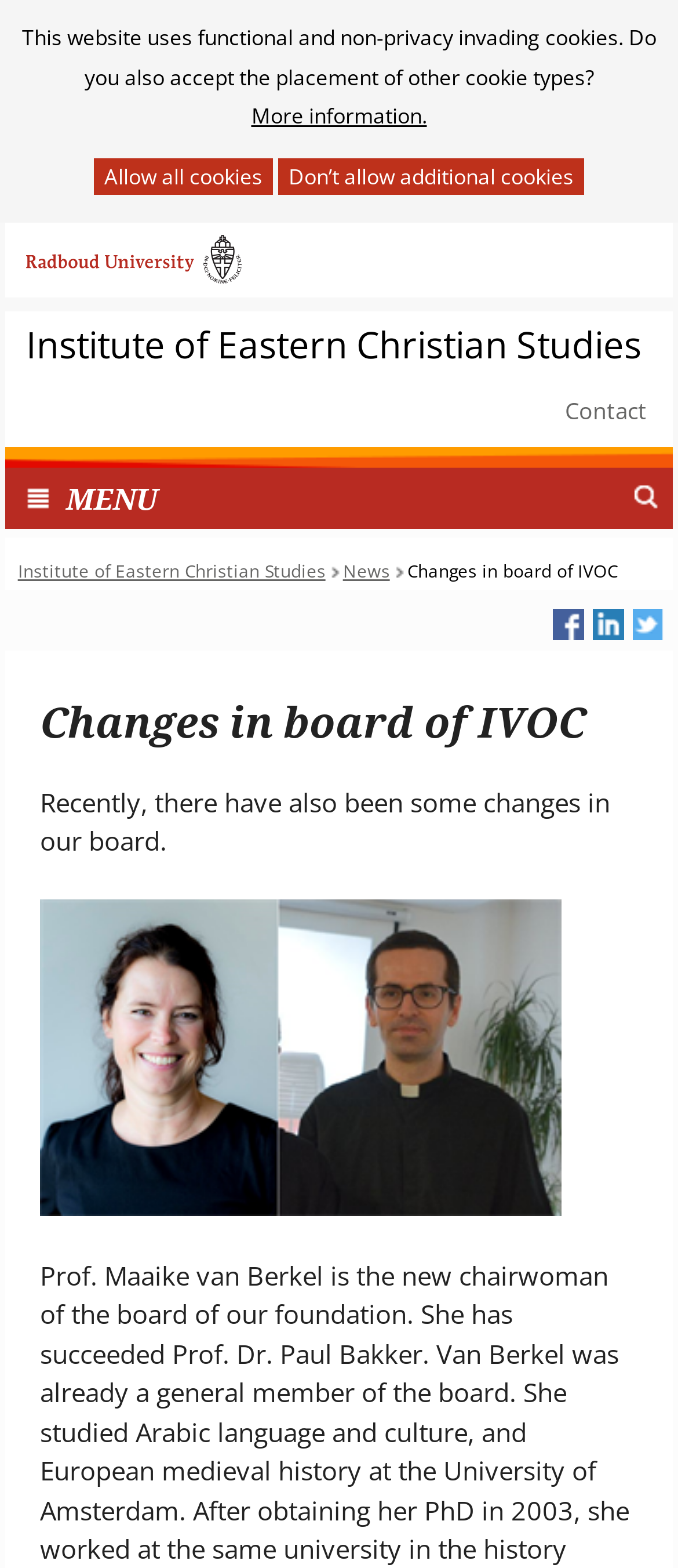Offer an extensive depiction of the webpage and its key elements.

The webpage is about the Institute of Eastern Christian Studies, with a focus on changes in its board. At the top, there is a dialog box asking users to accept cookies, with a heading "Cookies toestaan?" and a brief description of the types of cookies used. Below this, there are two buttons to allow or decline additional cookies.

On the top-left corner, there is a link "Ga naar de inhoud" (Go to content). Next to it, there is a link to Radboud University, accompanied by its logo. On the top-right corner, there is a link to the Institute of Eastern Christian Studies.

Below these links, there is a navigation menu with a link to "Contact" on the right side. The menu itself has a link to "MENU INGEKLAPT" (Collapsed menu), which can be expanded. Within the menu, there are links to the Institute of Eastern Christian Studies, "News", and the current page, "Changes in board of IVOC".

The main content of the page starts with a heading "Changes in board of IVOC", followed by a brief text describing the changes. Below this, there is an image of Prof. dr. Maaike van Berkel, the new chairwoman of the board.